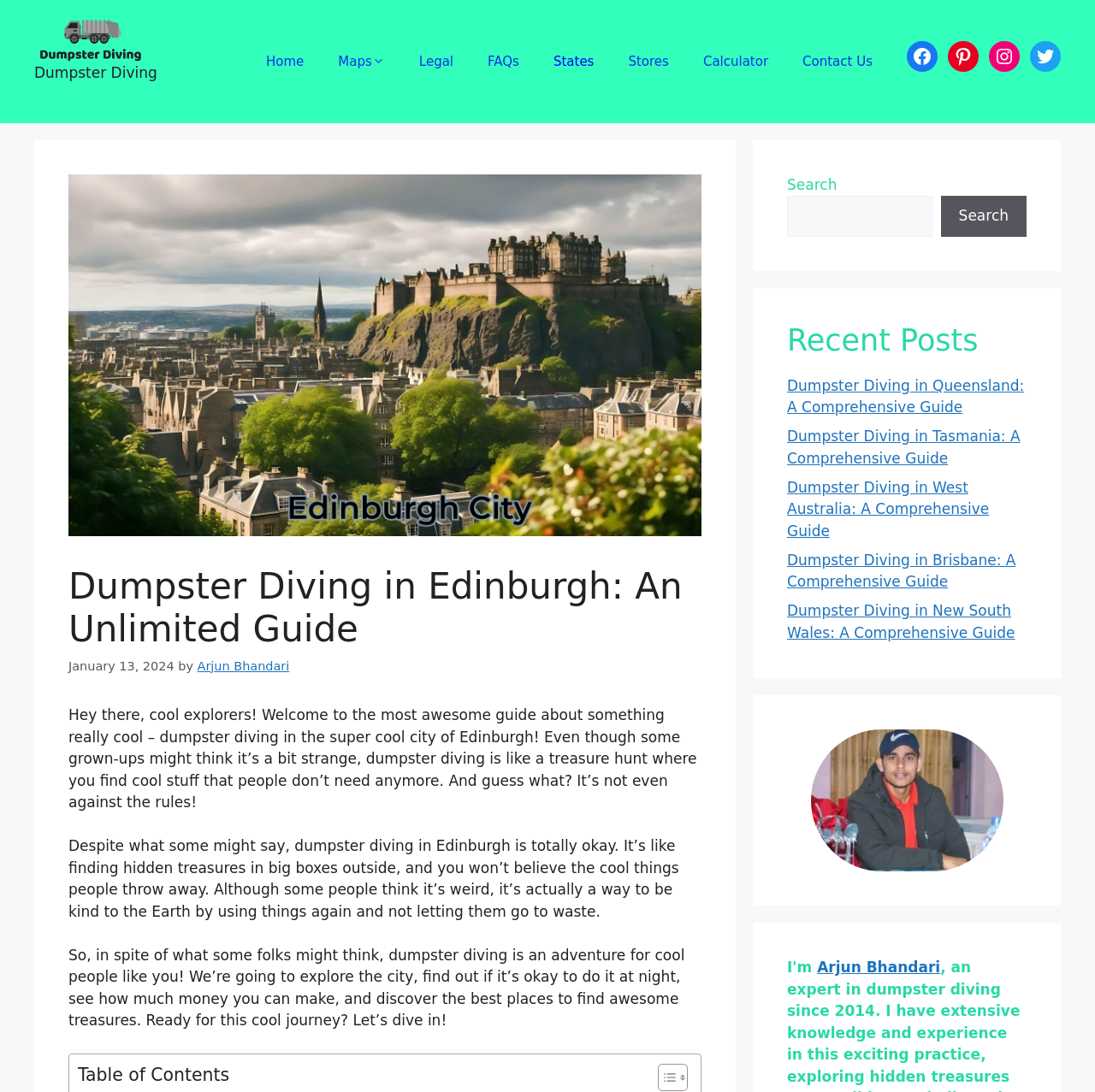Find the bounding box coordinates of the element I should click to carry out the following instruction: "Click on the 'Home' link".

[0.227, 0.033, 0.293, 0.08]